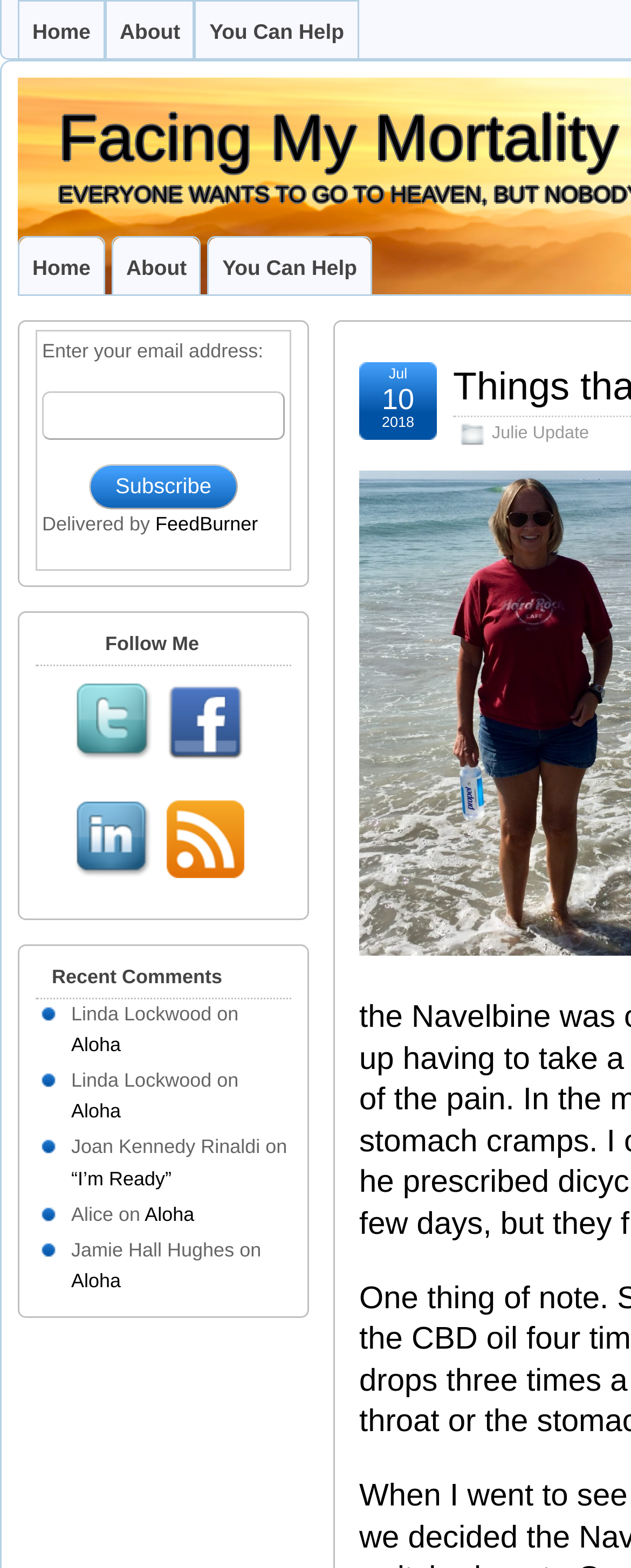How many recent comments are listed?
Can you provide a detailed and comprehensive answer to the question?

I counted the number of recent comments by looking at the 'Recent Comments' section, which lists 5 comments with names and links.